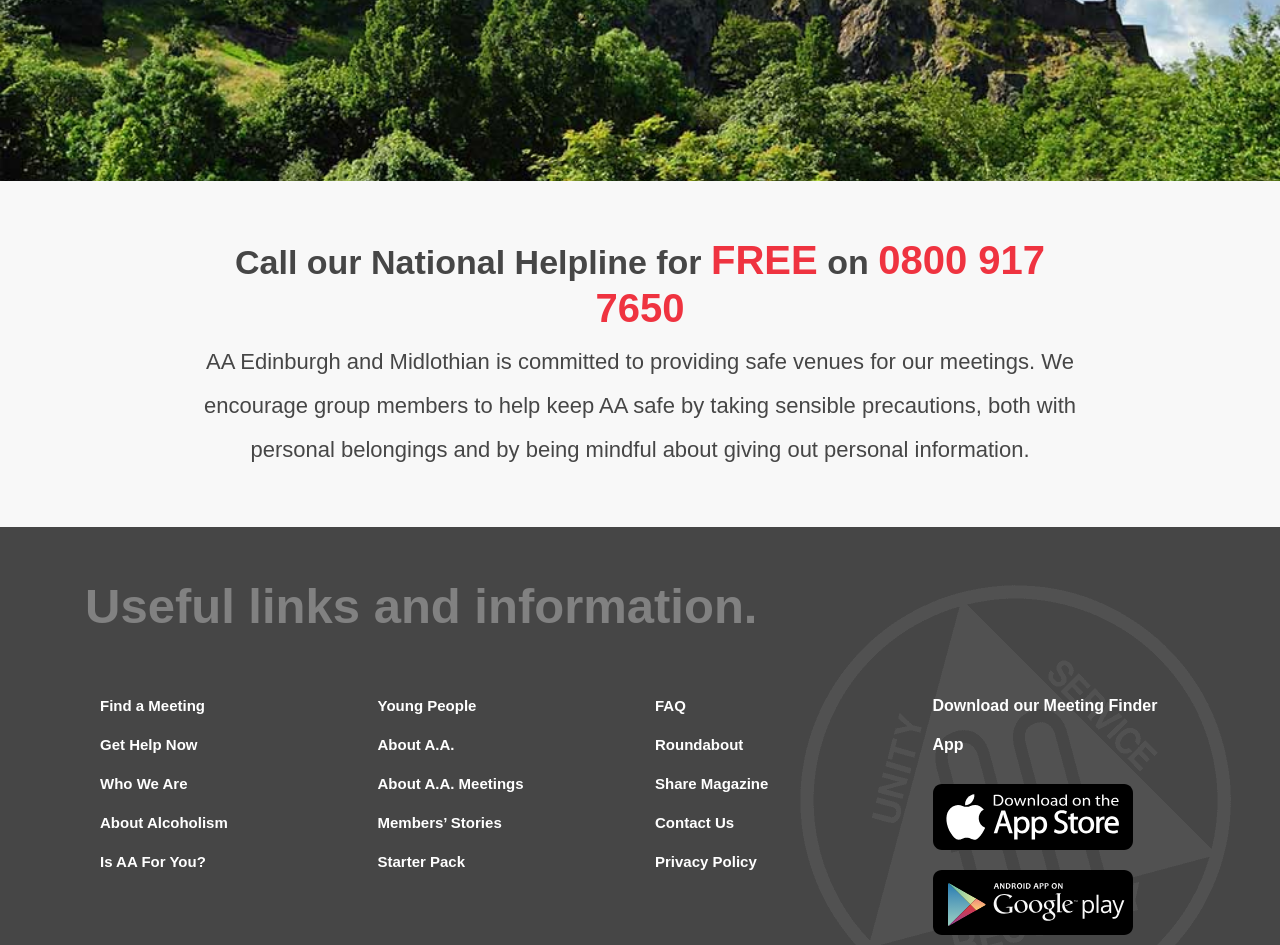What is the name of the app that can be downloaded?
Answer the question with a thorough and detailed explanation.

The name of the app that can be downloaded can be found in the StaticText element, which reads 'Download our Meeting Finder App'.